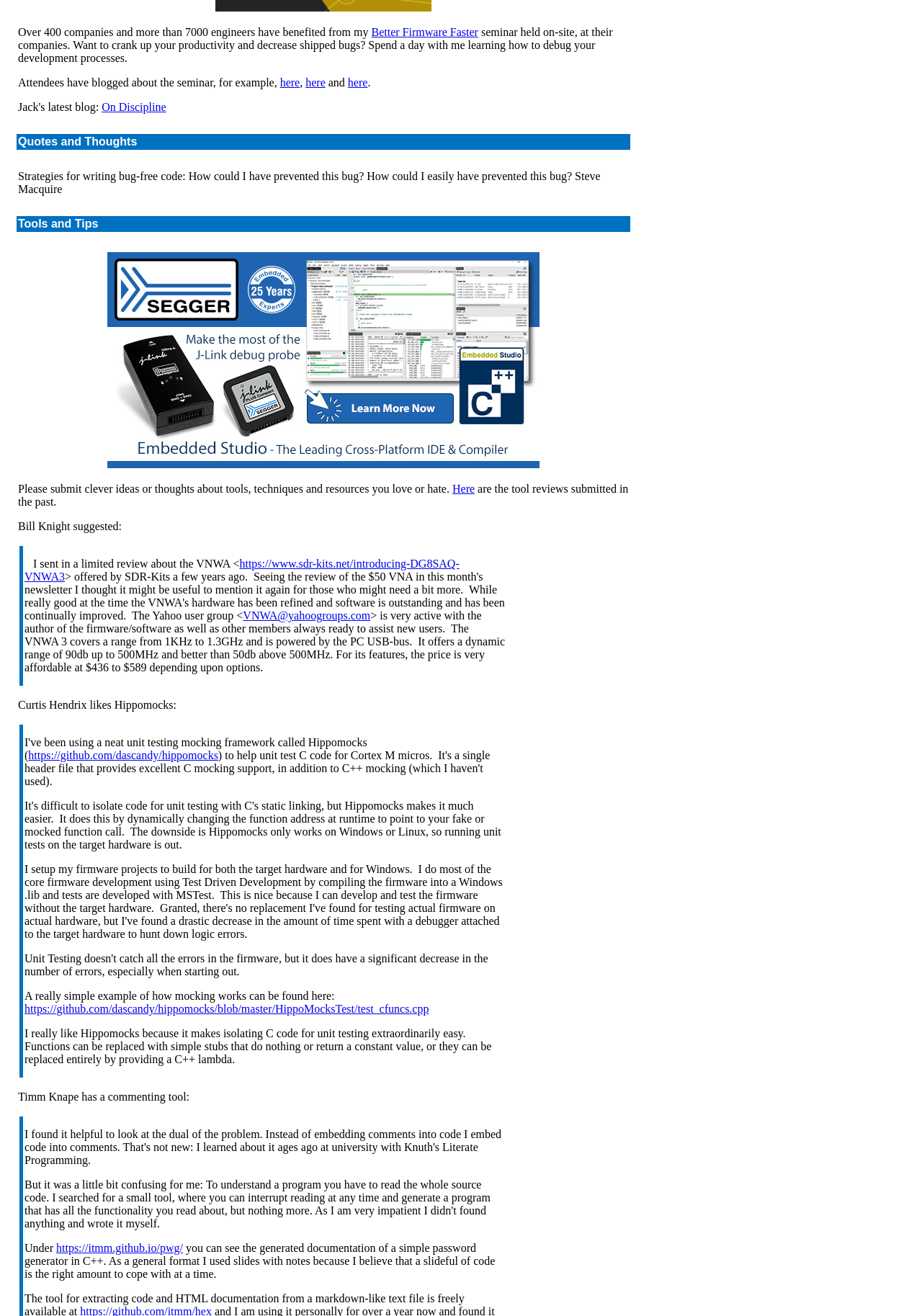Please examine the image and provide a detailed answer to the question: What is the range of frequencies covered by the VNWA 3?

The gridcell element with OCR text 'The VNWA 3 covers a range from 1KHz to 1.3GHz...' indicates that the VNWA 3 covers a range of frequencies from 1KHz to 1.3GHz.